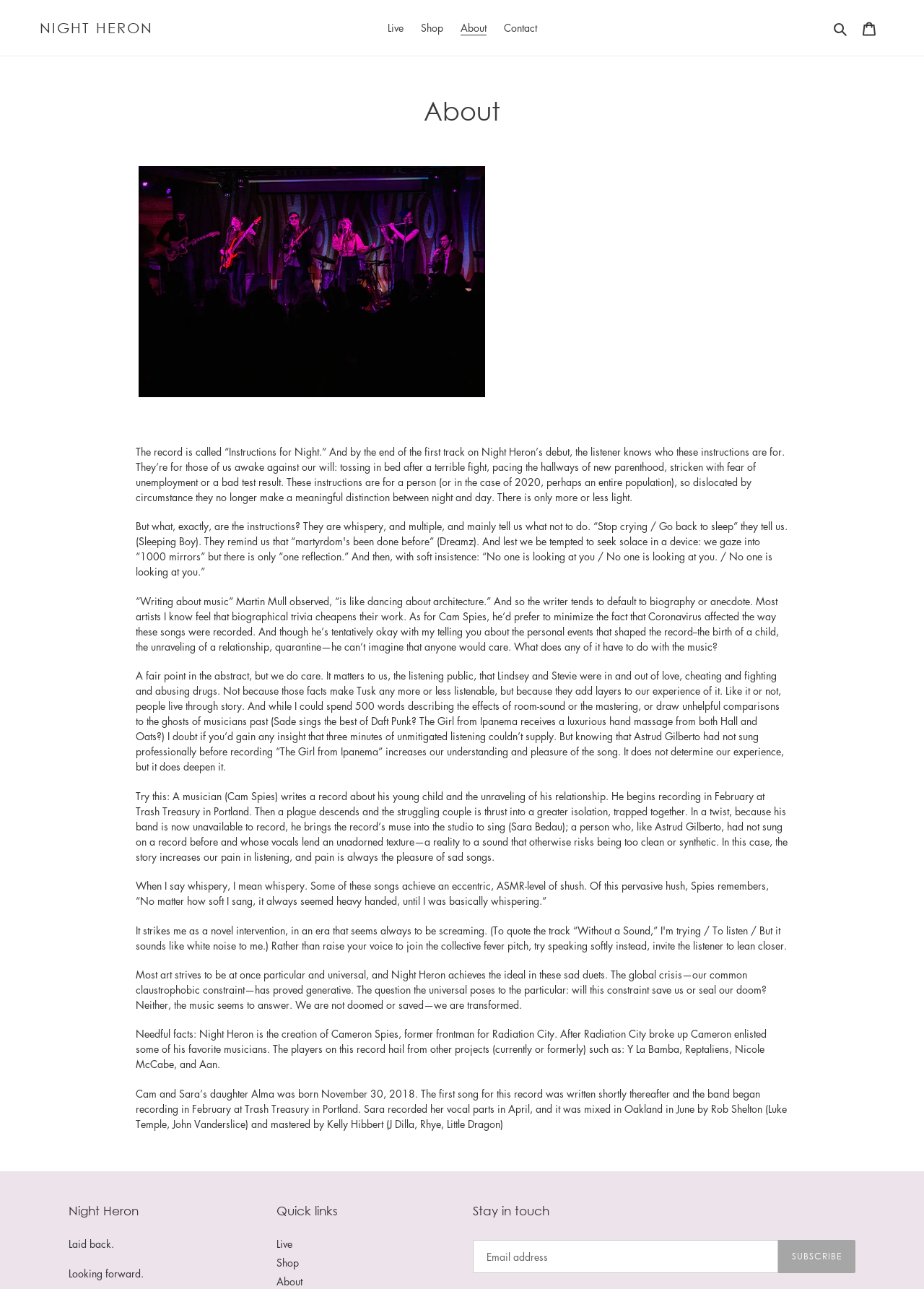Please indicate the bounding box coordinates for the clickable area to complete the following task: "Click on the 'SUBSCRIBE' button". The coordinates should be specified as four float numbers between 0 and 1, i.e., [left, top, right, bottom].

[0.842, 0.962, 0.926, 0.988]